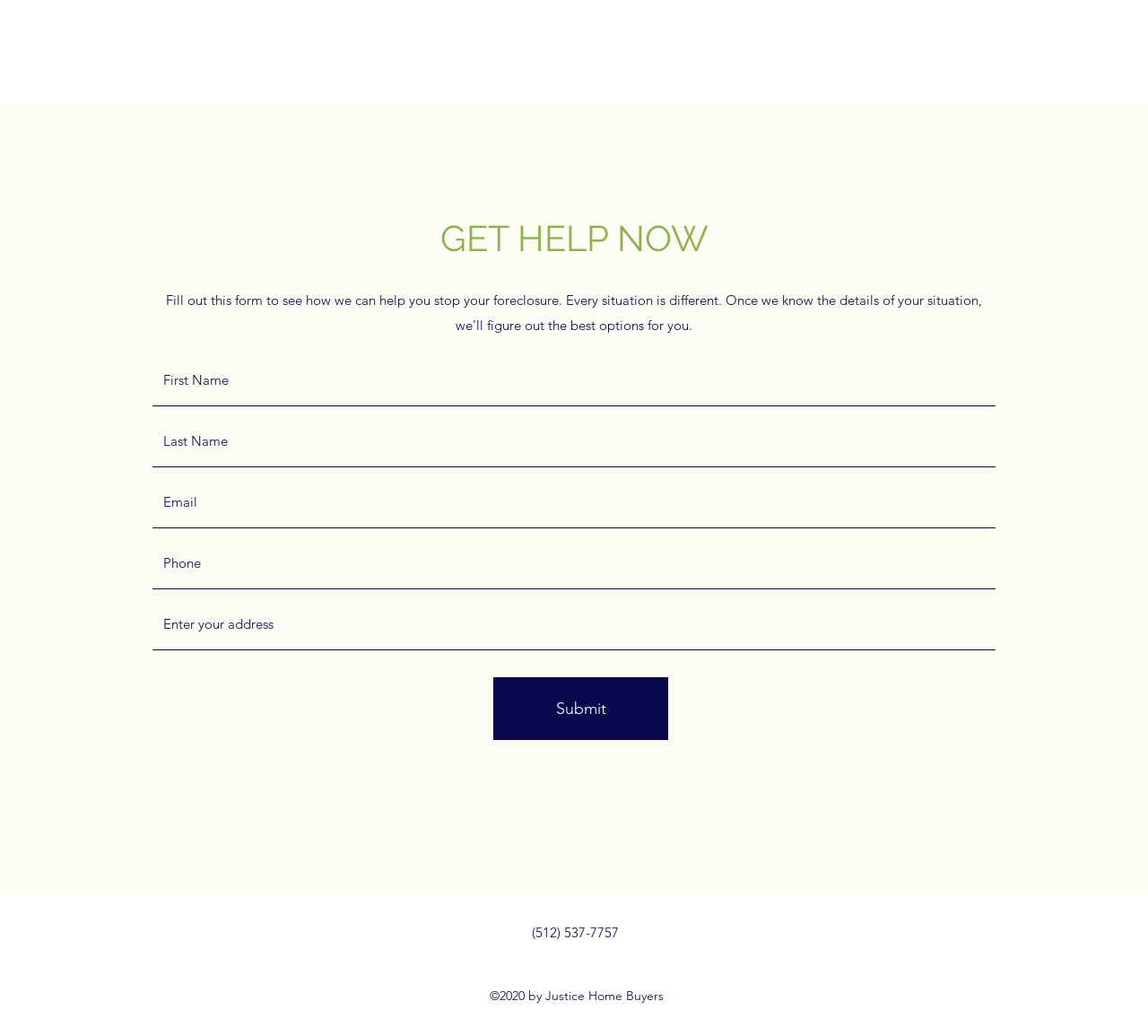What is the topic of support provided on this webpage?
Please analyze the image and answer the question with as much detail as possible.

The region element on the webpage has a text 'Foreclosure: Support', which indicates that the support or services provided on this webpage are related to foreclosure.